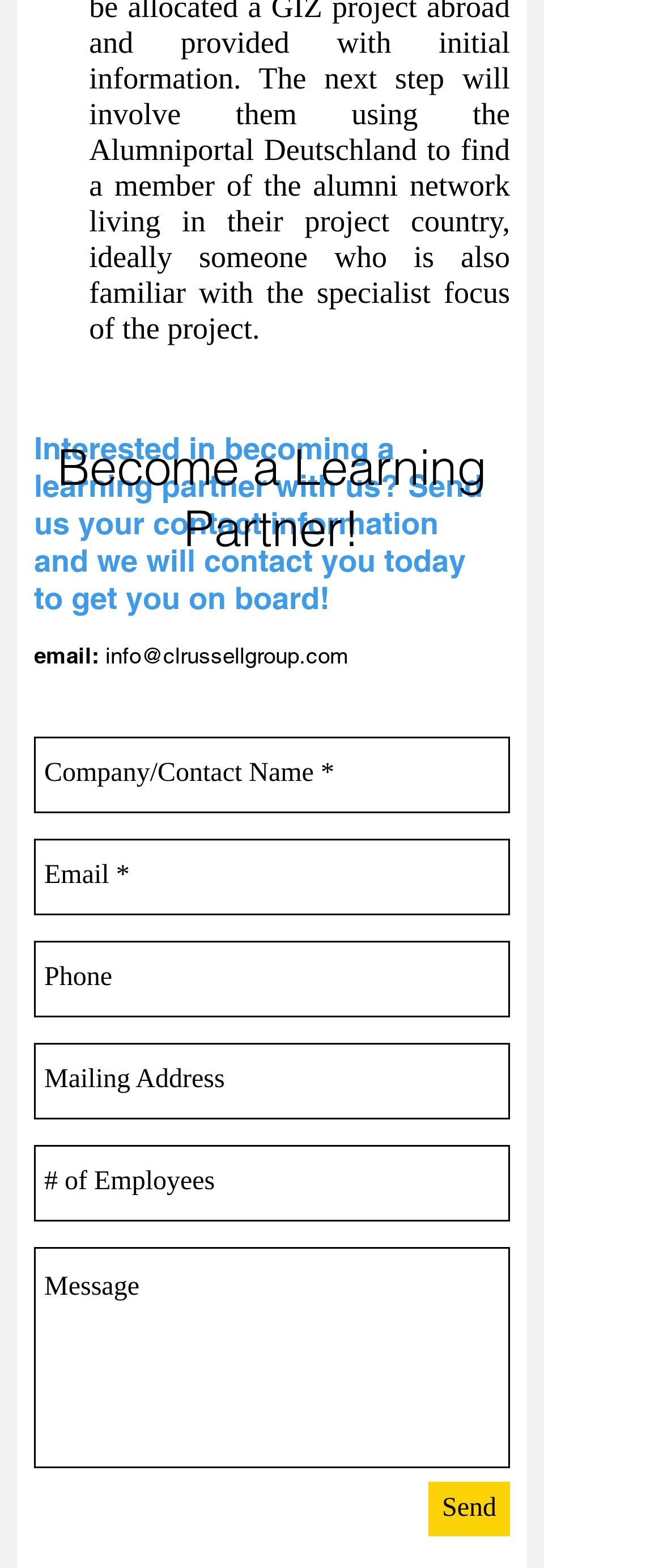Find the bounding box coordinates of the element you need to click on to perform this action: 'Click send'. The coordinates should be represented by four float values between 0 and 1, in the format [left, top, right, bottom].

[0.646, 0.945, 0.769, 0.98]